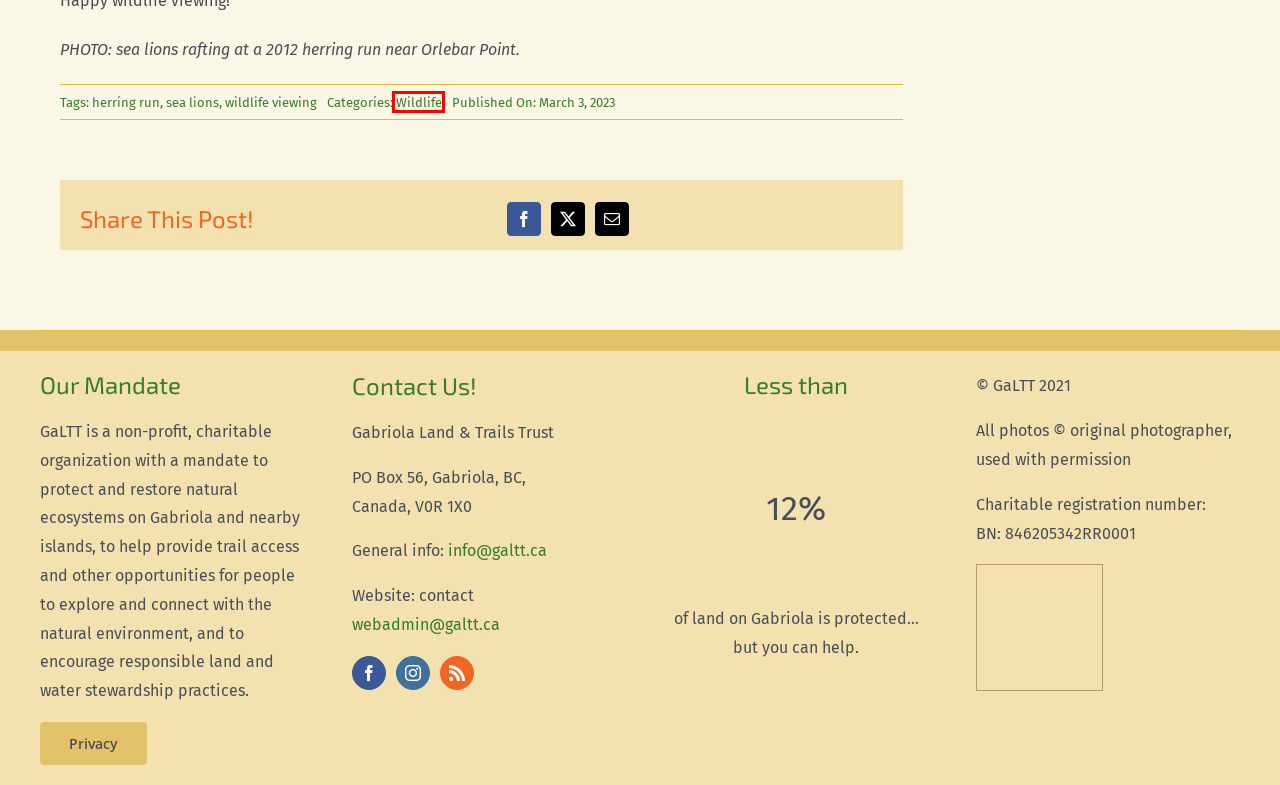Using the screenshot of a webpage with a red bounding box, pick the webpage description that most accurately represents the new webpage after the element inside the red box is clicked. Here are the candidates:
A. Small scale ecological restoration tips - GaLTT
B. wildlife viewing Archives - GaLTT
C. Privacy - GaLTT
D. Tour de Terre 2024 - GaLTT
E. herring run Archives - GaLTT
F. 2024 broom cutting workparties - GaLTT
G. sea lions Archives - GaLTT
H. Wildlife Archives - GaLTT

H